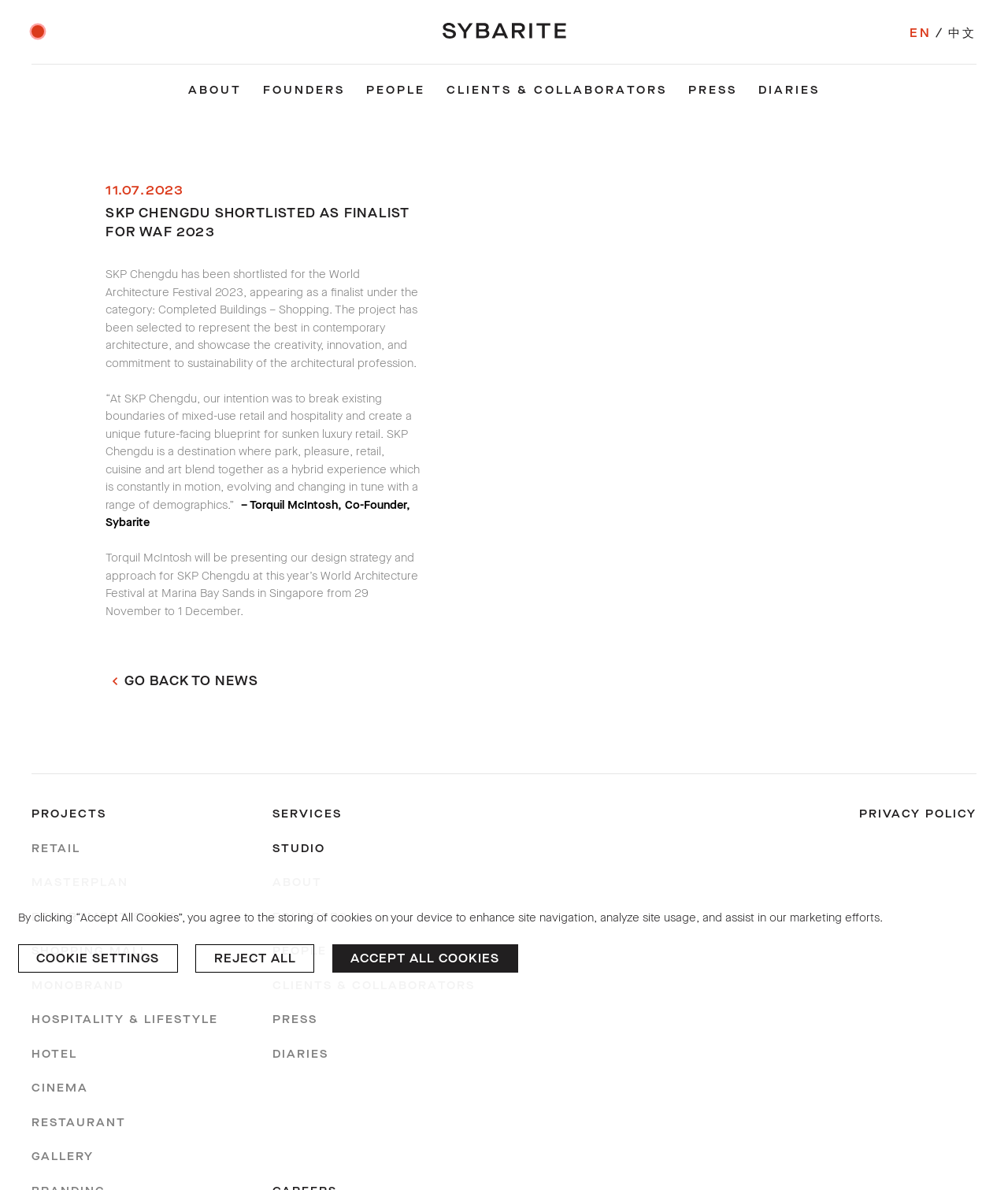Specify the bounding box coordinates of the element's region that should be clicked to achieve the following instruction: "Learn about the retail projects". The bounding box coordinates consist of four float numbers between 0 and 1, in the format [left, top, right, bottom].

[0.031, 0.707, 0.08, 0.719]